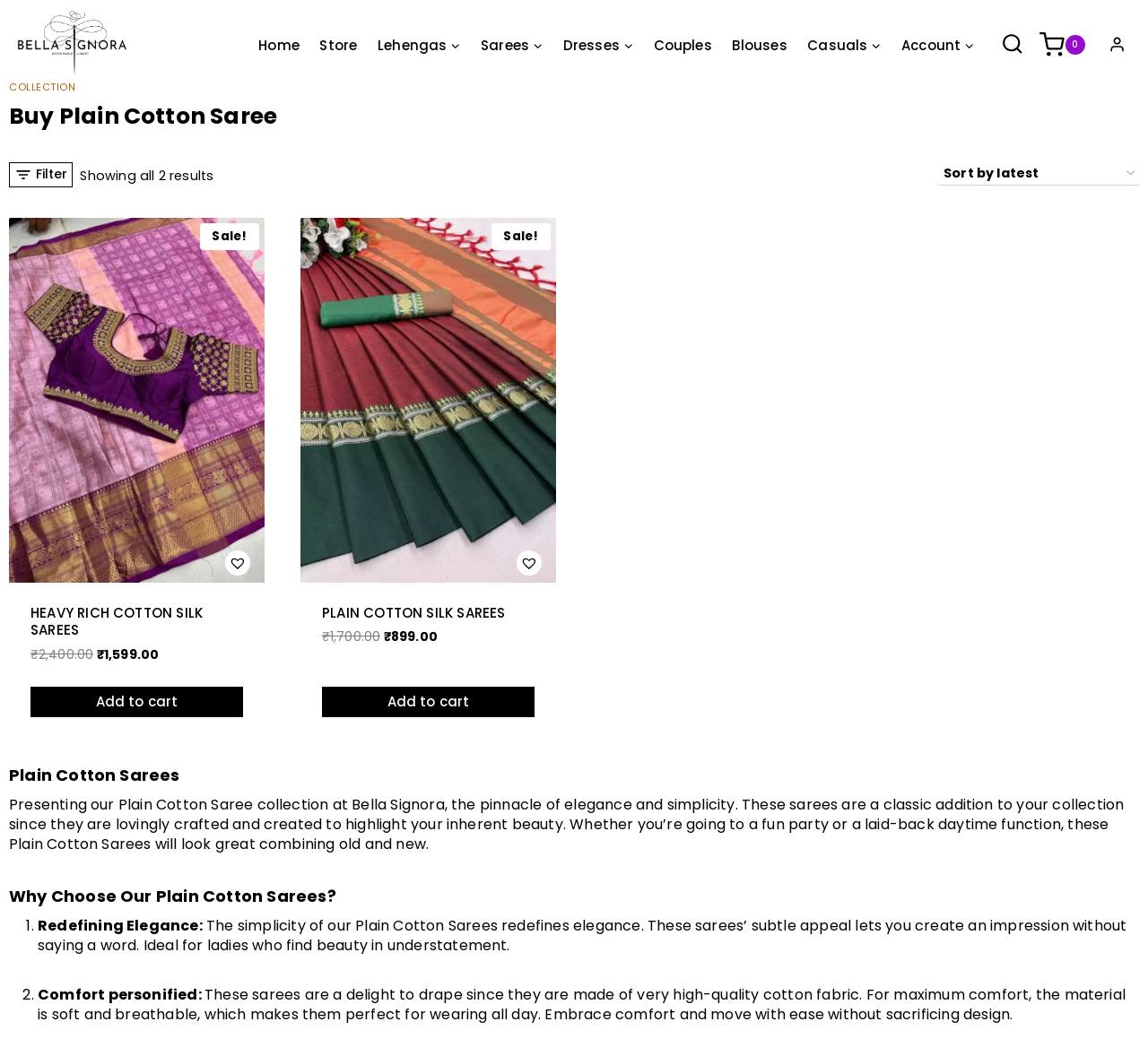Locate the bounding box coordinates of the clickable part needed for the task: "Filter the results".

[0.008, 0.156, 0.064, 0.18]